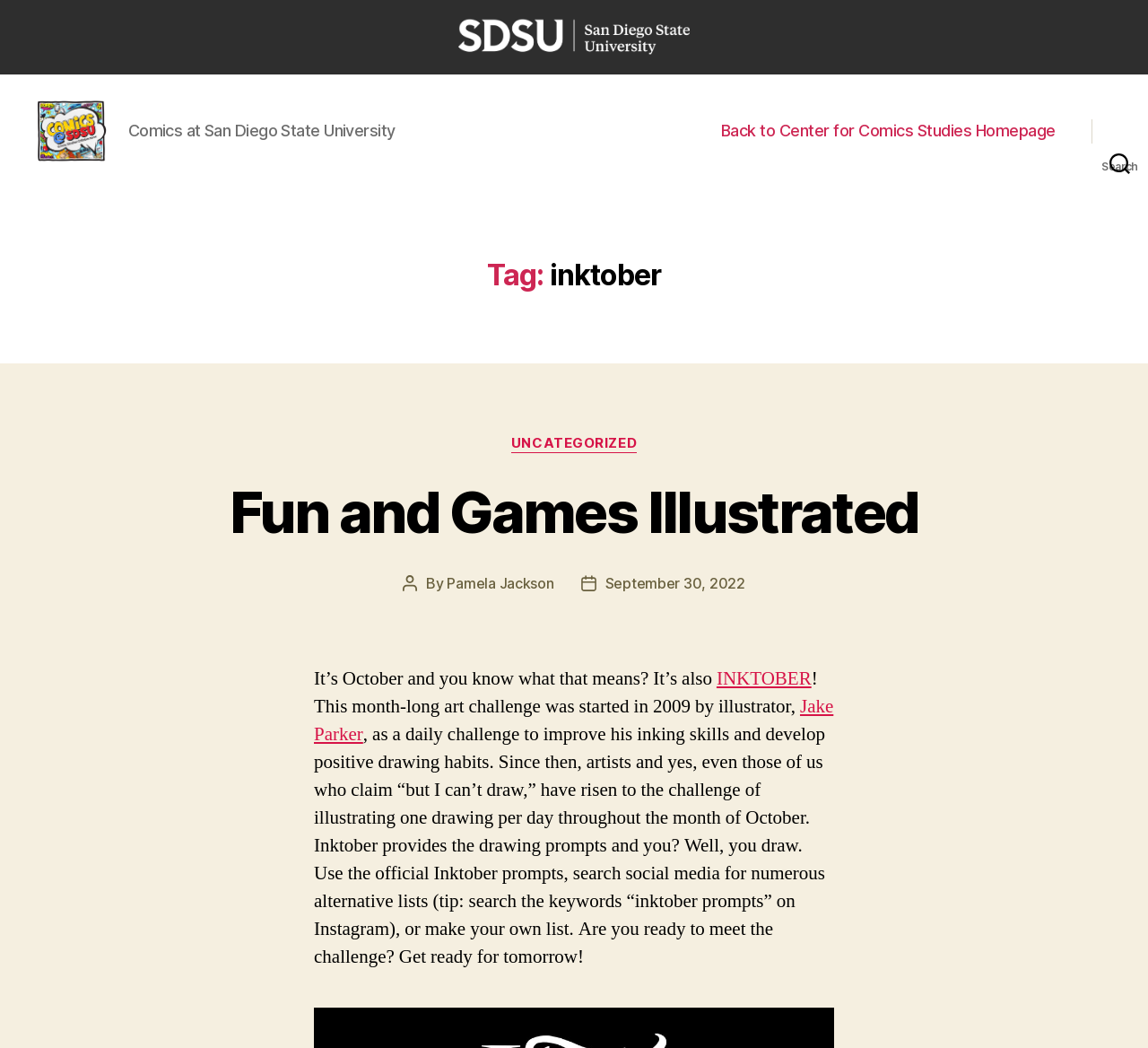Determine the bounding box coordinates of the clickable region to carry out the instruction: "Visit San Diego State University website".

[0.0, 0.005, 1.0, 0.065]